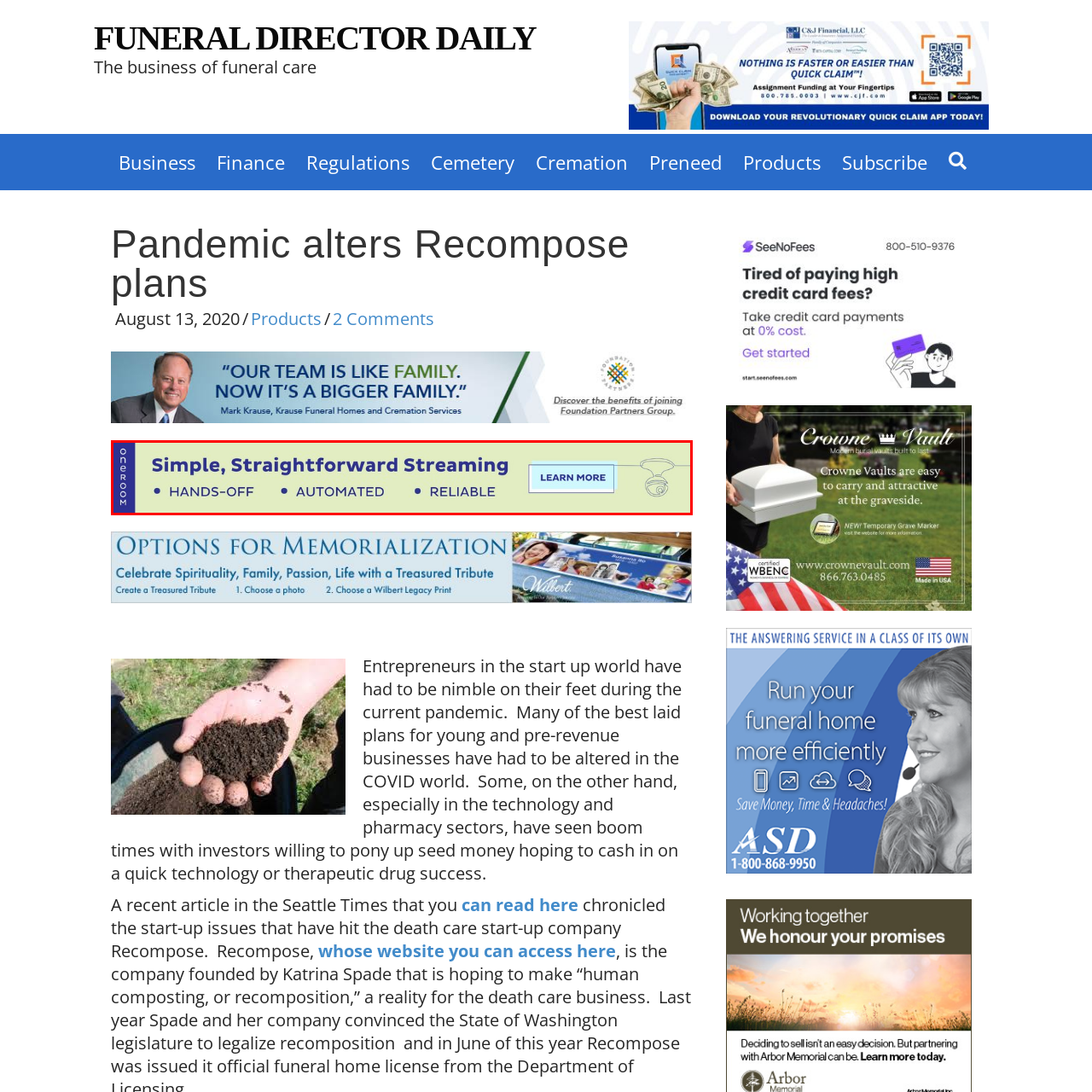Please examine the image highlighted by the red boundary and provide a comprehensive response to the following question based on the visual content: 
What does the 'Automated' feature indicate?

The 'Automated' feature indicates minimal manual intervention because the caption highlights 'Automated' as one of the key features, indicating a process that requires minimal manual intervention.